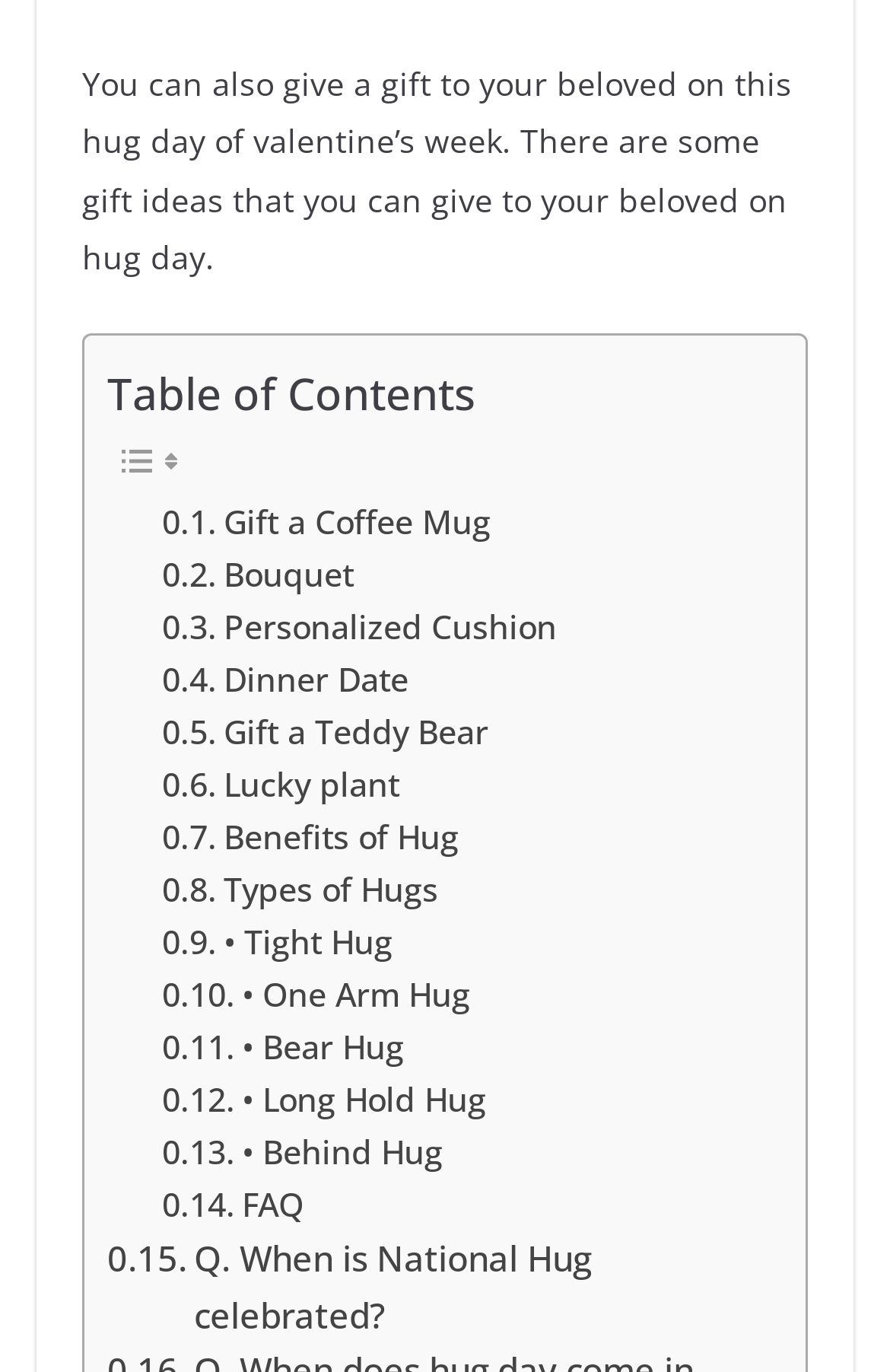Please give a short response to the question using one word or a phrase:
How many types of hugs are mentioned?

5